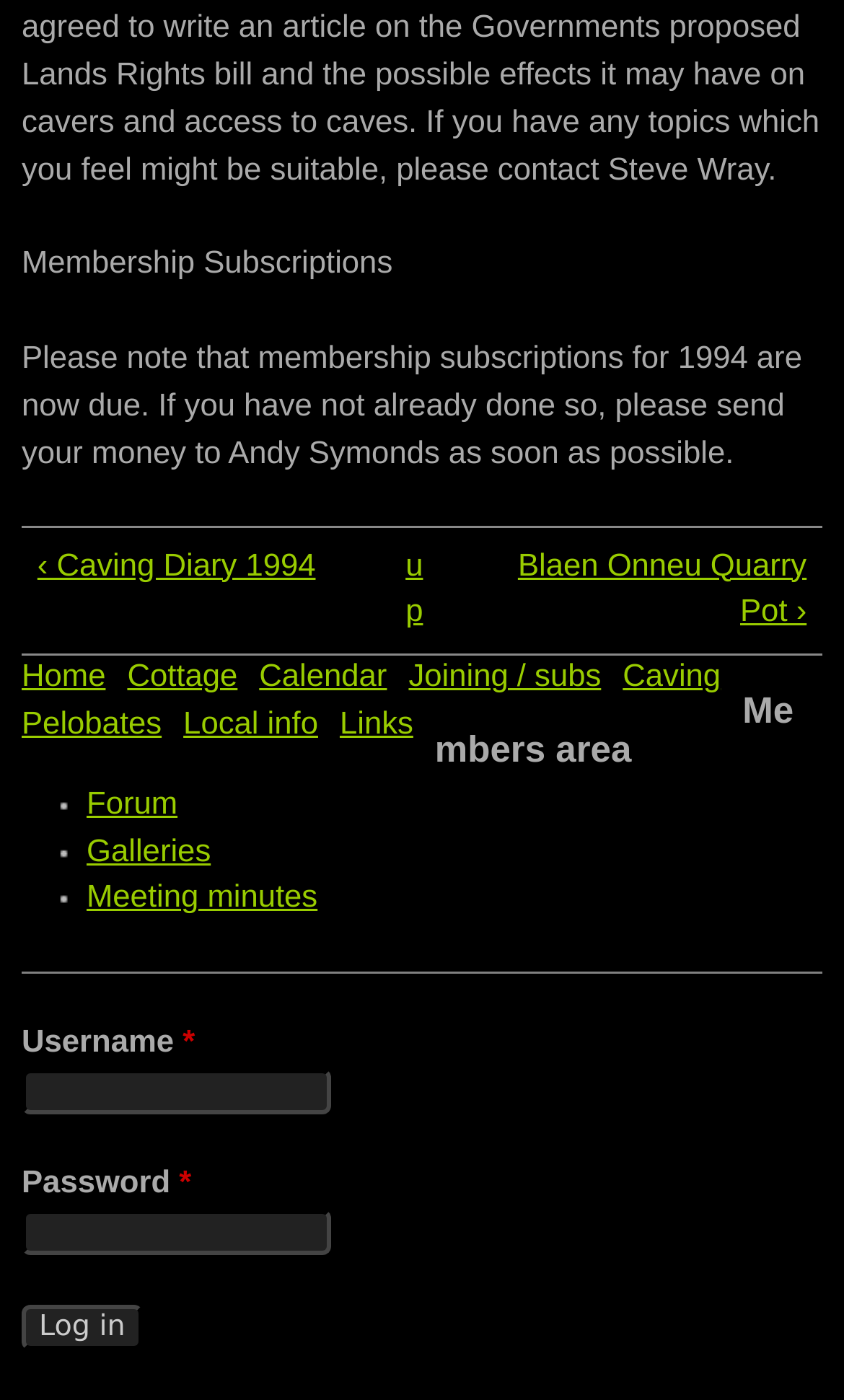How many links are there in the top navigation bar?
Make sure to answer the question with a detailed and comprehensive explanation.

The top navigation bar has links to 'Home', 'Cottage', 'Calendar', 'Joining / subs', 'Caving', and 'Pelobates', totaling 6 links.